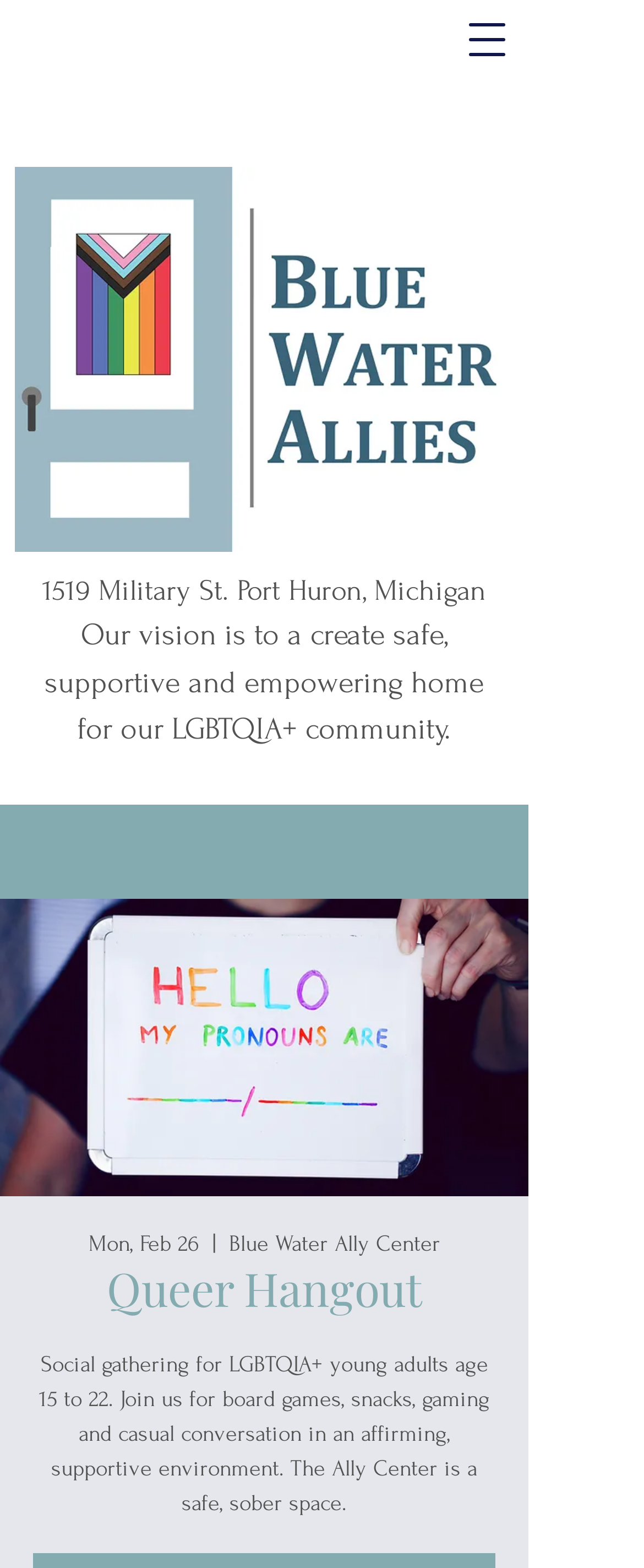Carefully examine the image and provide an in-depth answer to the question: What is the name of the event on February 26?

I found the event name by looking at the heading element located at [0.051, 0.803, 0.769, 0.841] and the static text element located at [0.137, 0.785, 0.309, 0.801] which mentions the date.